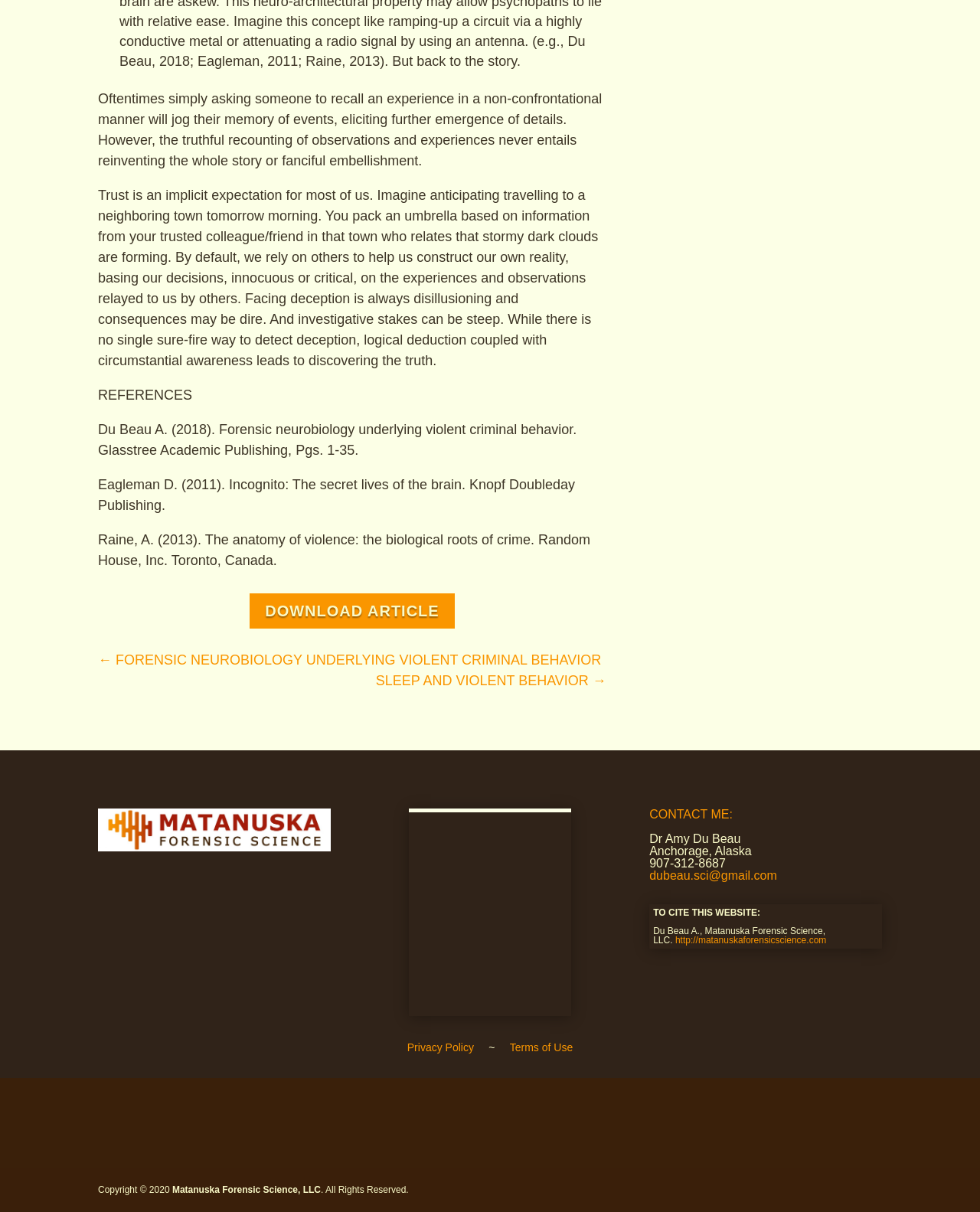Kindly determine the bounding box coordinates for the clickable area to achieve the given instruction: "Learn about lifestyle".

None